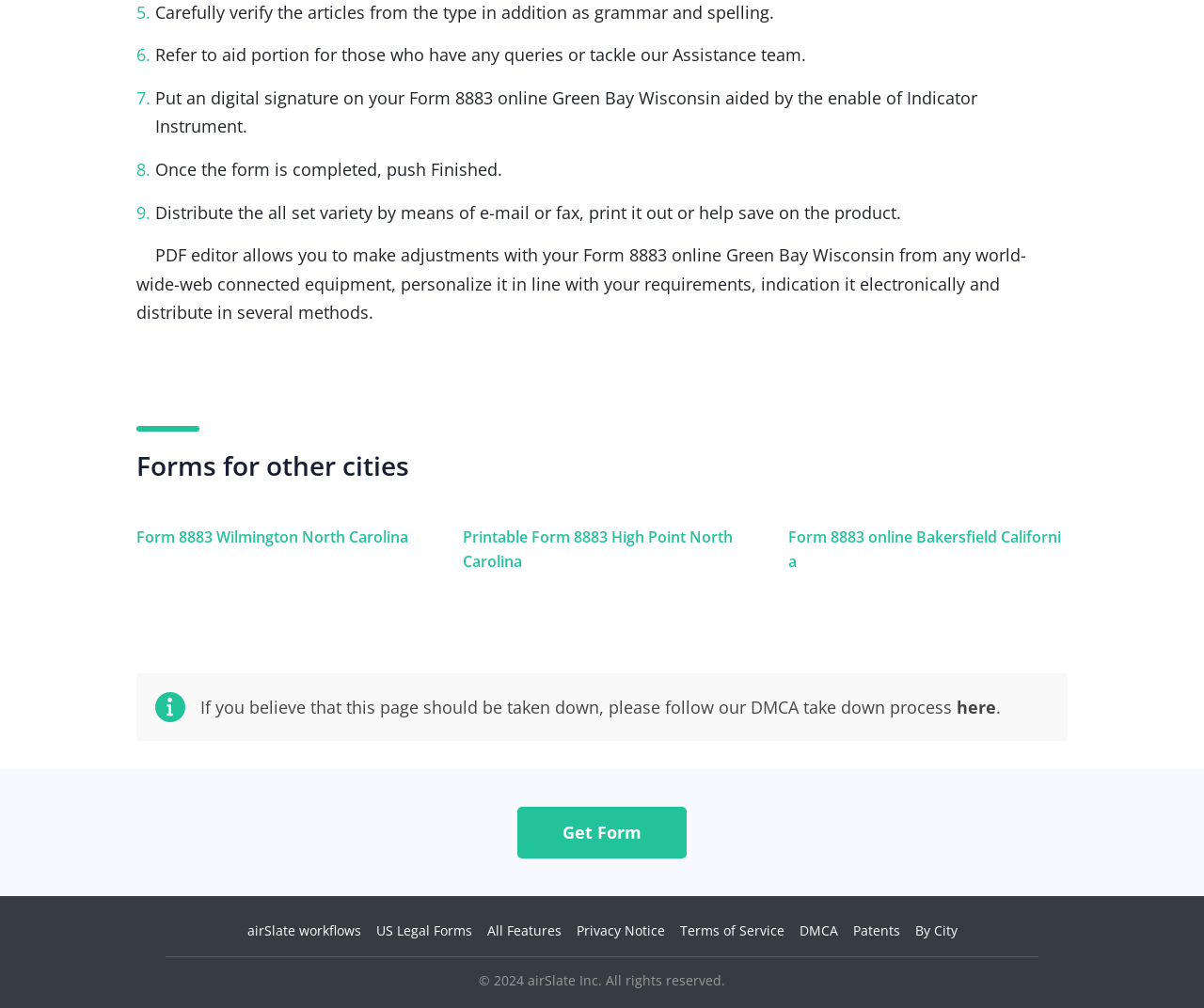How can the completed form be distributed?
Based on the content of the image, thoroughly explain and answer the question.

The text 'Distribute the all set variety by means of e-mail or fax, print it out or help save on the product.' indicates that the completed form can be distributed through email, fax, or by printing it out.